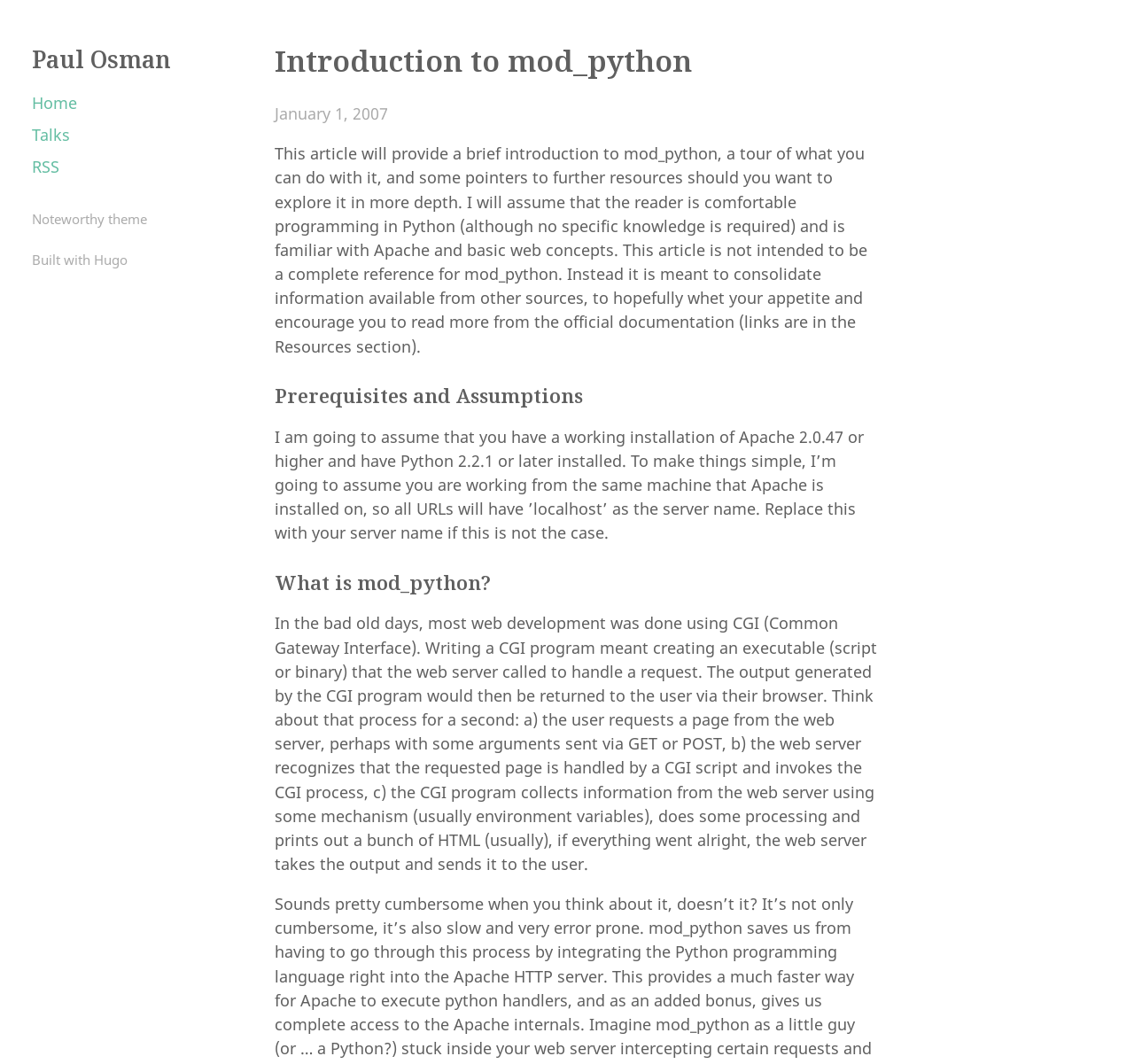Illustrate the webpage thoroughly, mentioning all important details.

The webpage is about an introduction to mod_python, a topic related to web development. At the top left corner, there is a header section with a link to "Paul Osman" and several other links, including "Home", "Talks", and "RSS", which are likely navigation links. Below these links, there are two more links, "Noteworthy theme" and "Built with Hugo", which may be related to the website's theme or framework.

The main content of the webpage starts with a heading "Introduction to mod_python" at the top center of the page. Below this heading, there is a time element with the text "January 1, 2007", indicating the date of the article. 

Following the date, there is a long paragraph of text that provides an overview of the article, explaining what mod_python is and what the reader can expect to learn from the article. The text assumes the reader has basic knowledge of Python and Apache.

Below this introductory paragraph, there are three sections with headings: "Prerequisites and Assumptions", "What is mod_python?", and another section with a long paragraph of text that explains the concept of CGI (Common Gateway Interface) and how it relates to mod_python.